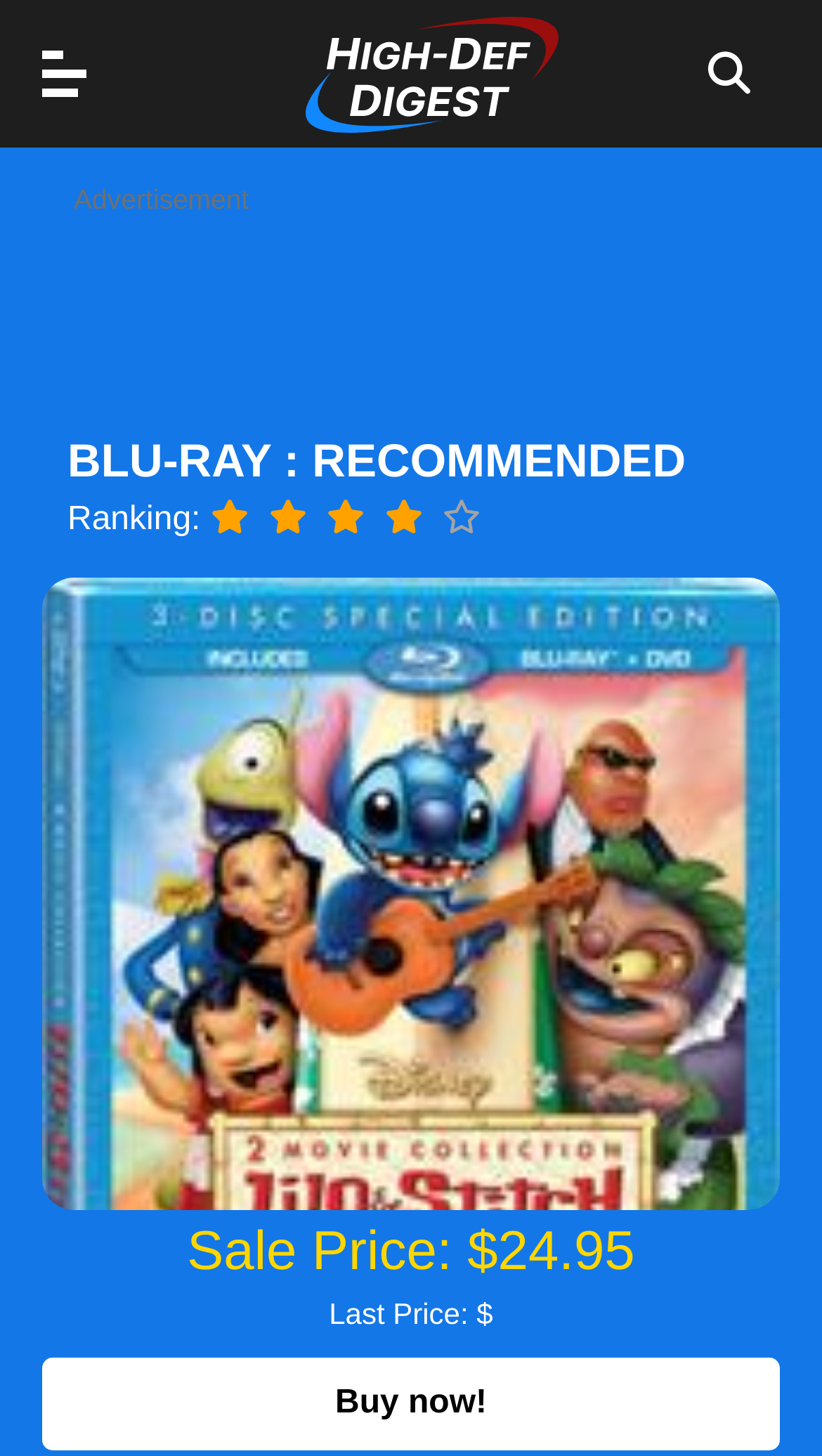Could you find the bounding box coordinates of the clickable area to complete this instruction: "Click the 'Customize Settings' button"?

None